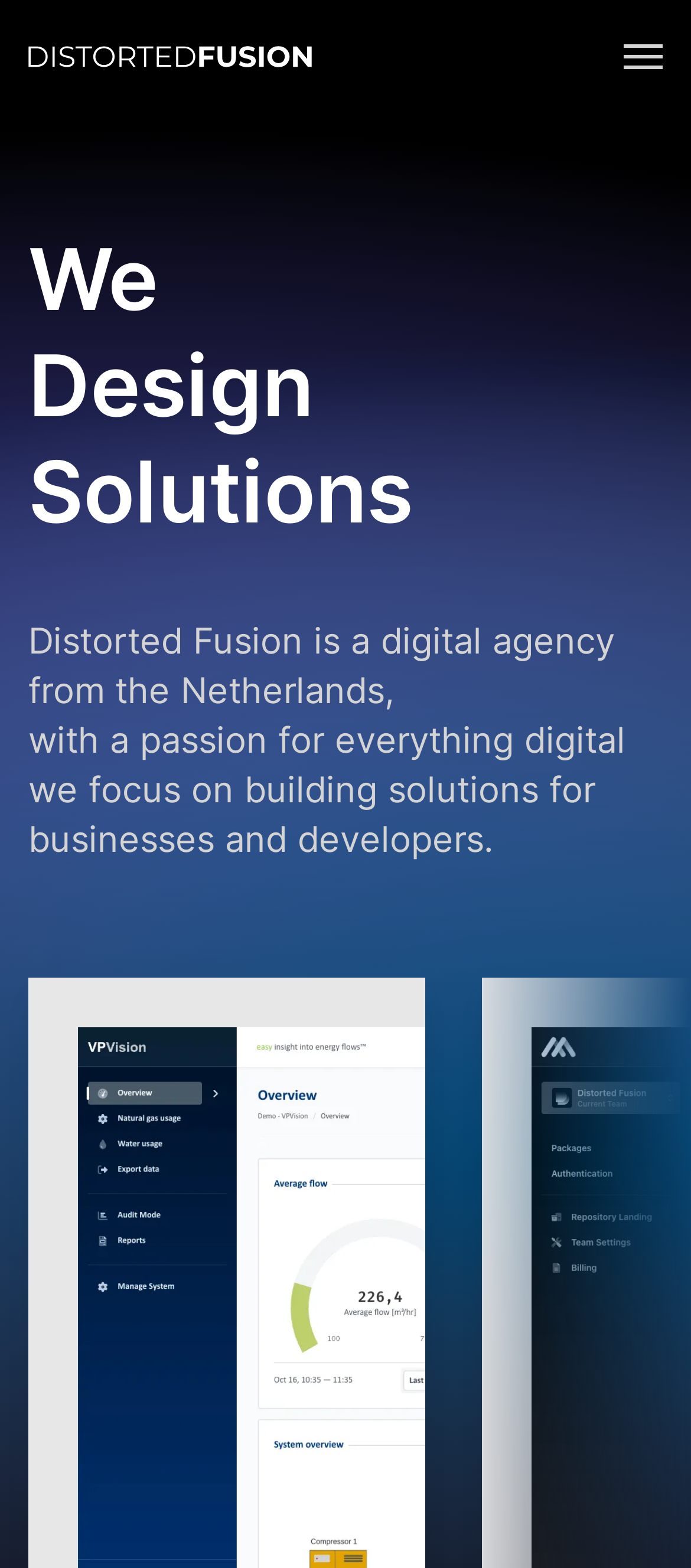Give a one-word or one-phrase response to the question: 
What is the focus of the digital agency?

building solutions